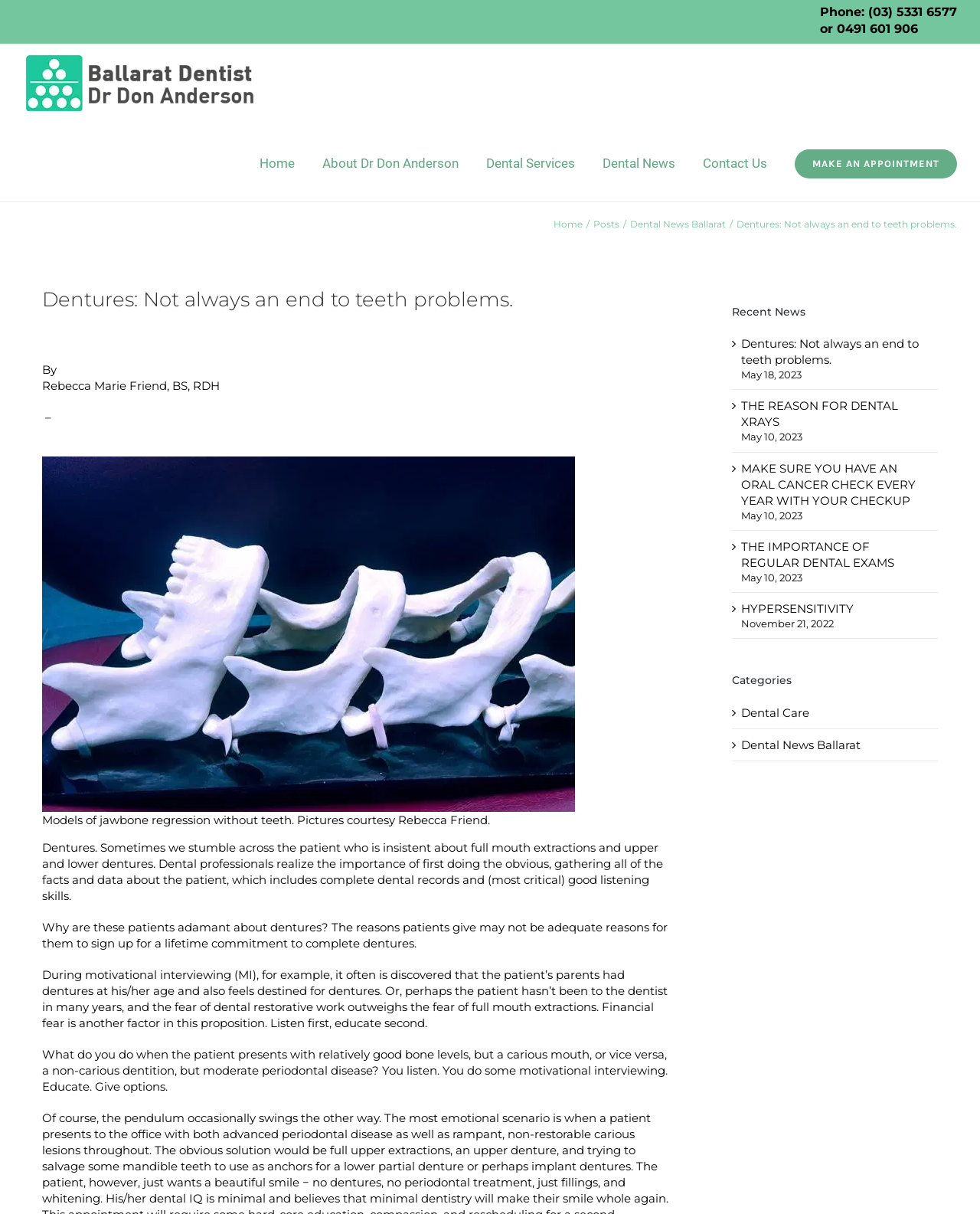Please identify the bounding box coordinates of the element's region that needs to be clicked to fulfill the following instruction: "Go to the top of the page". The bounding box coordinates should consist of four float numbers between 0 and 1, i.e., [left, top, right, bottom].

[0.904, 0.785, 0.941, 0.808]